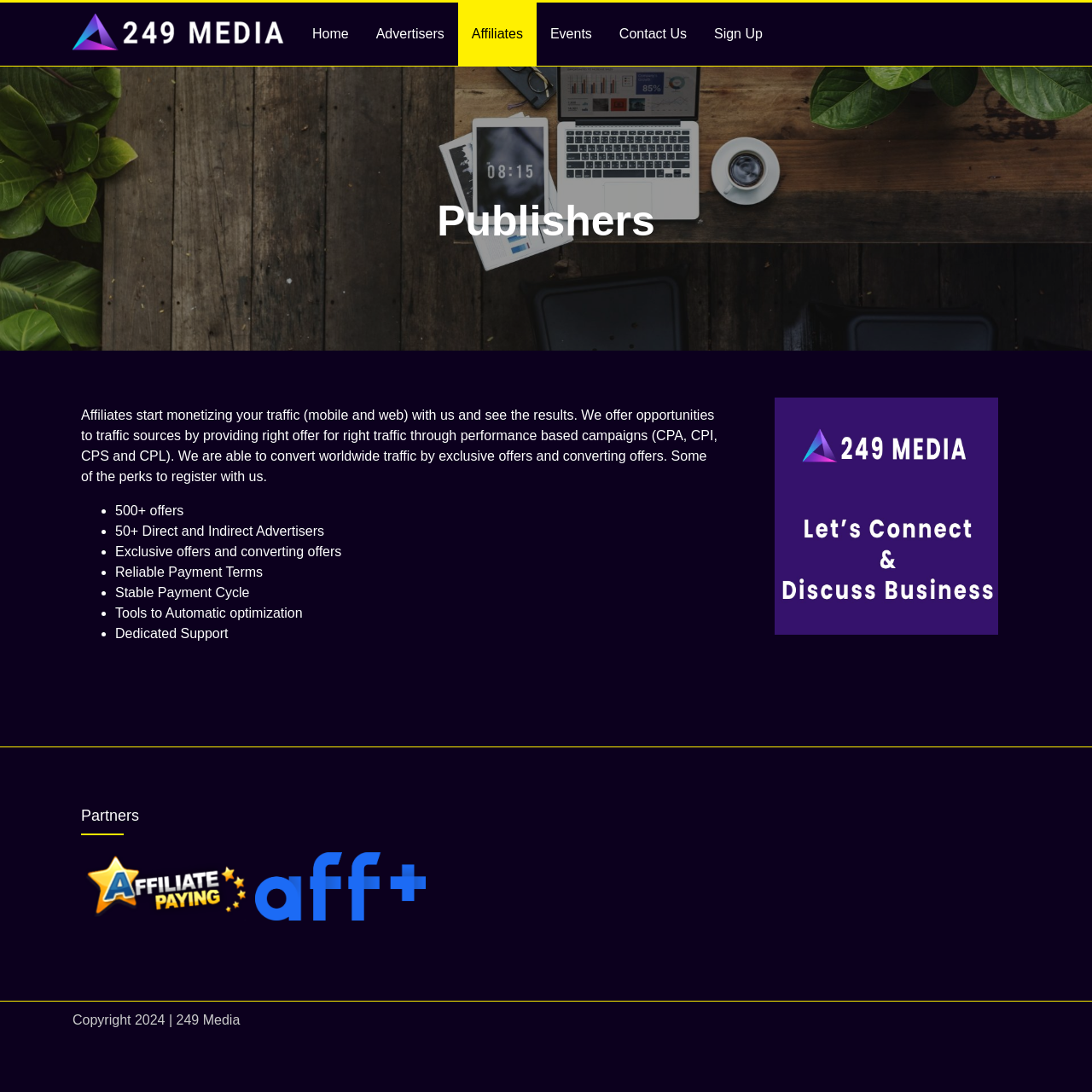What is the copyright year of the webpage?
Using the picture, provide a one-word or short phrase answer.

2024